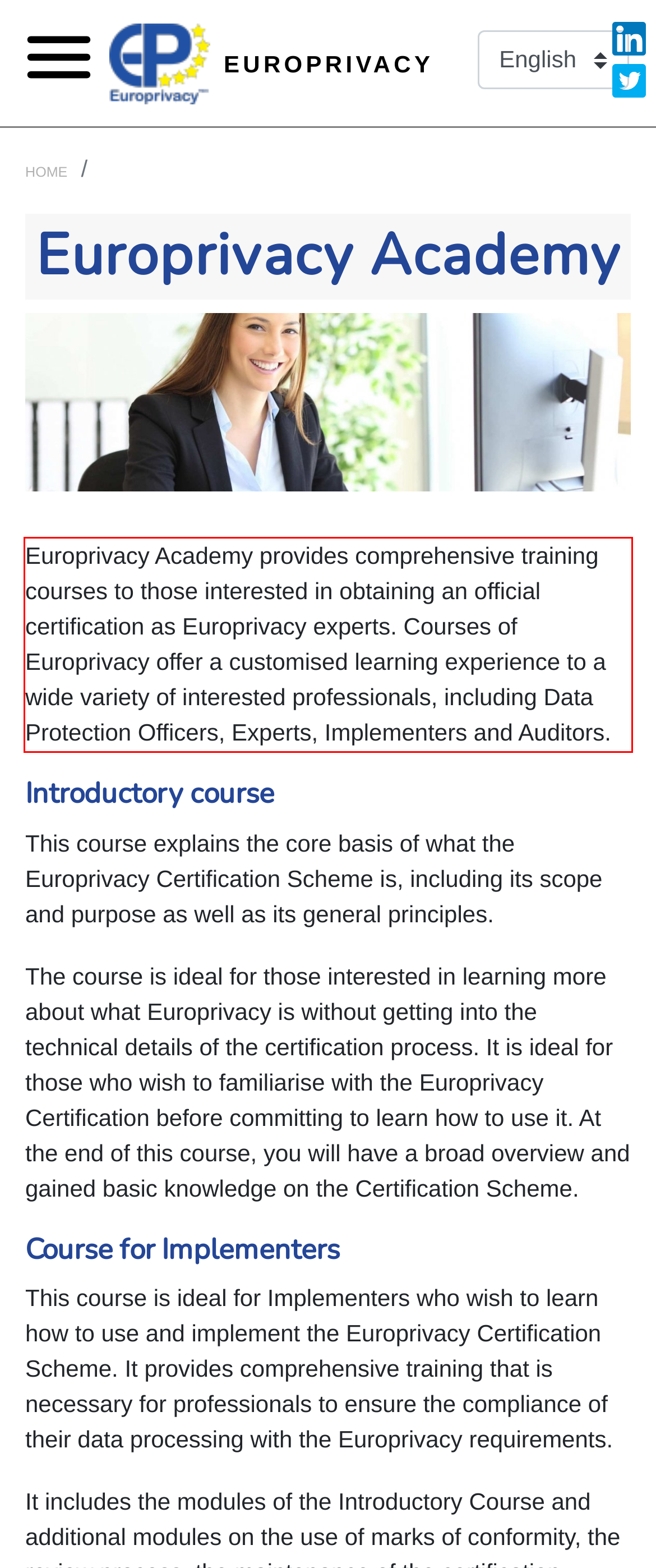With the given screenshot of a webpage, locate the red rectangle bounding box and extract the text content using OCR.

Europrivacy Academy provides comprehensive training courses to those interested in obtaining an official certification as Europrivacy experts. Courses of Europrivacy offer a customised learning experience to a wide variety of interested professionals, including Data Protection Officers, Experts, Implementers and Auditors.